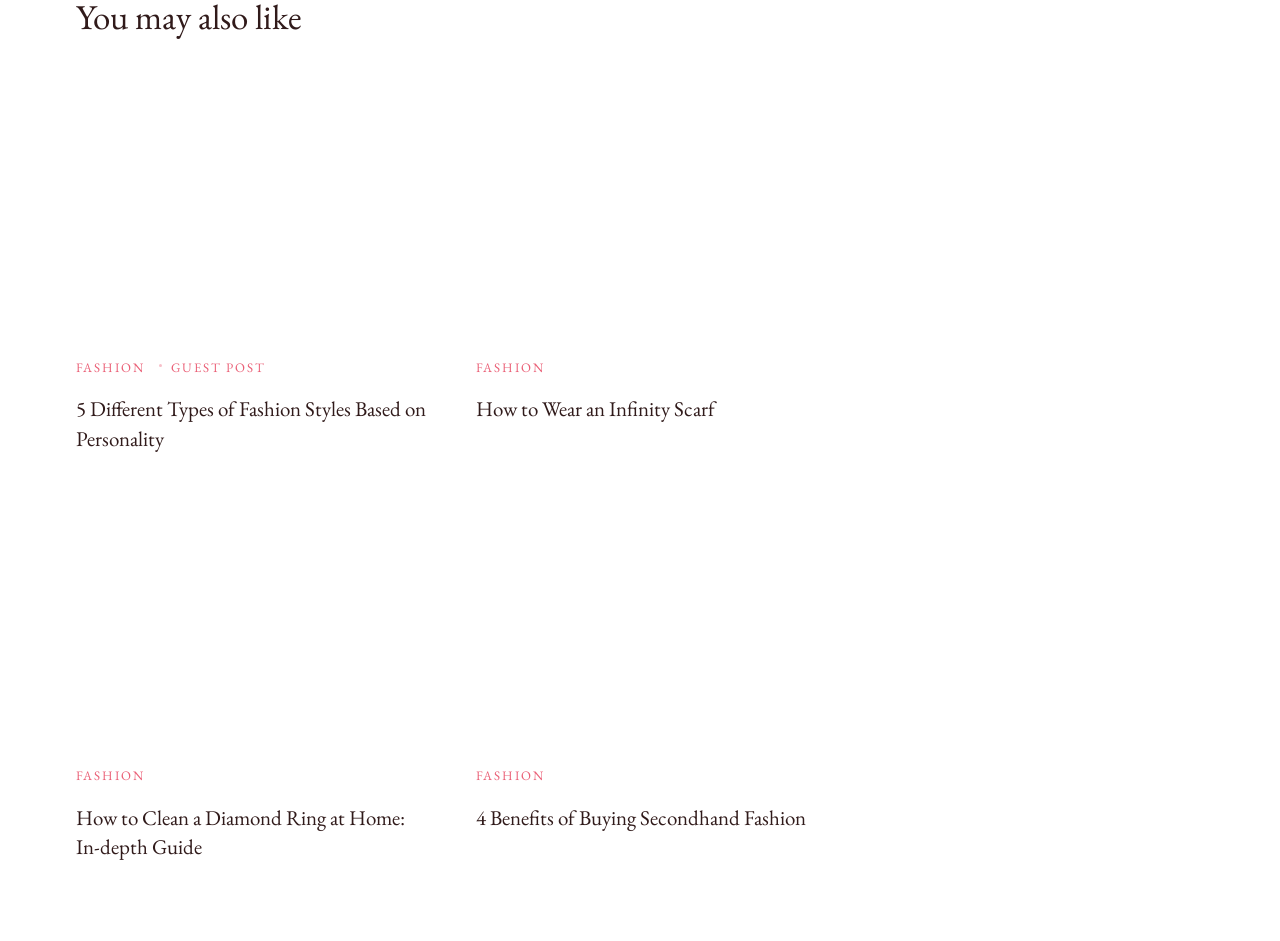Can you look at the image and give a comprehensive answer to the question:
How many articles are listed on the webpage?

The webpage contains four articles, each with its own link text, image, and heading, which are arranged in a grid-like structure.